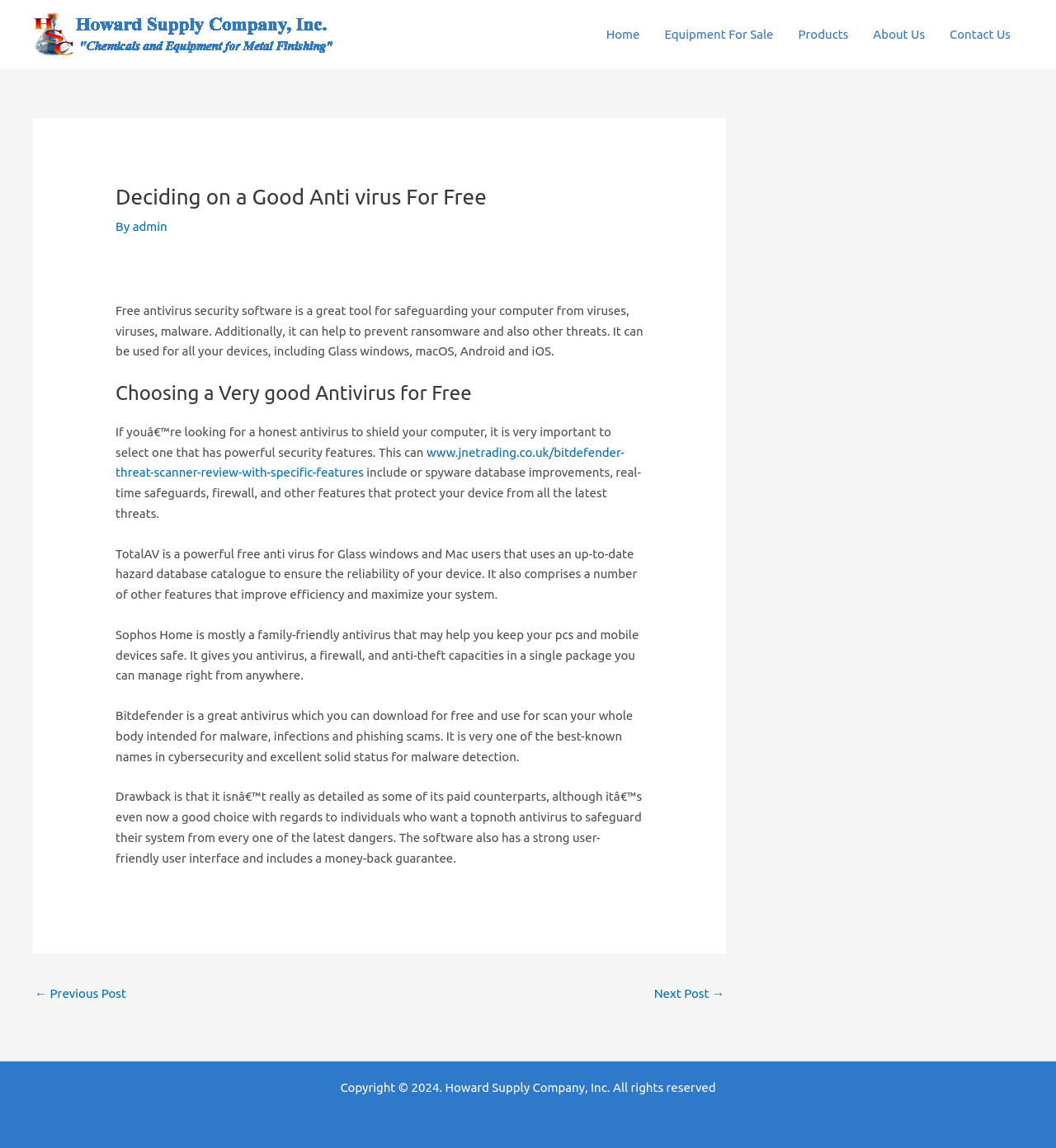Please examine the image and provide a detailed answer to the question: What is the benefit of using Sophos Home antivirus?

Sophos Home is a family-friendly antivirus that helps you keep your PCs and mobile devices safe. It provides antivirus, a firewall, and anti-theft capabilities in a single package that you can manage right from anywhere.